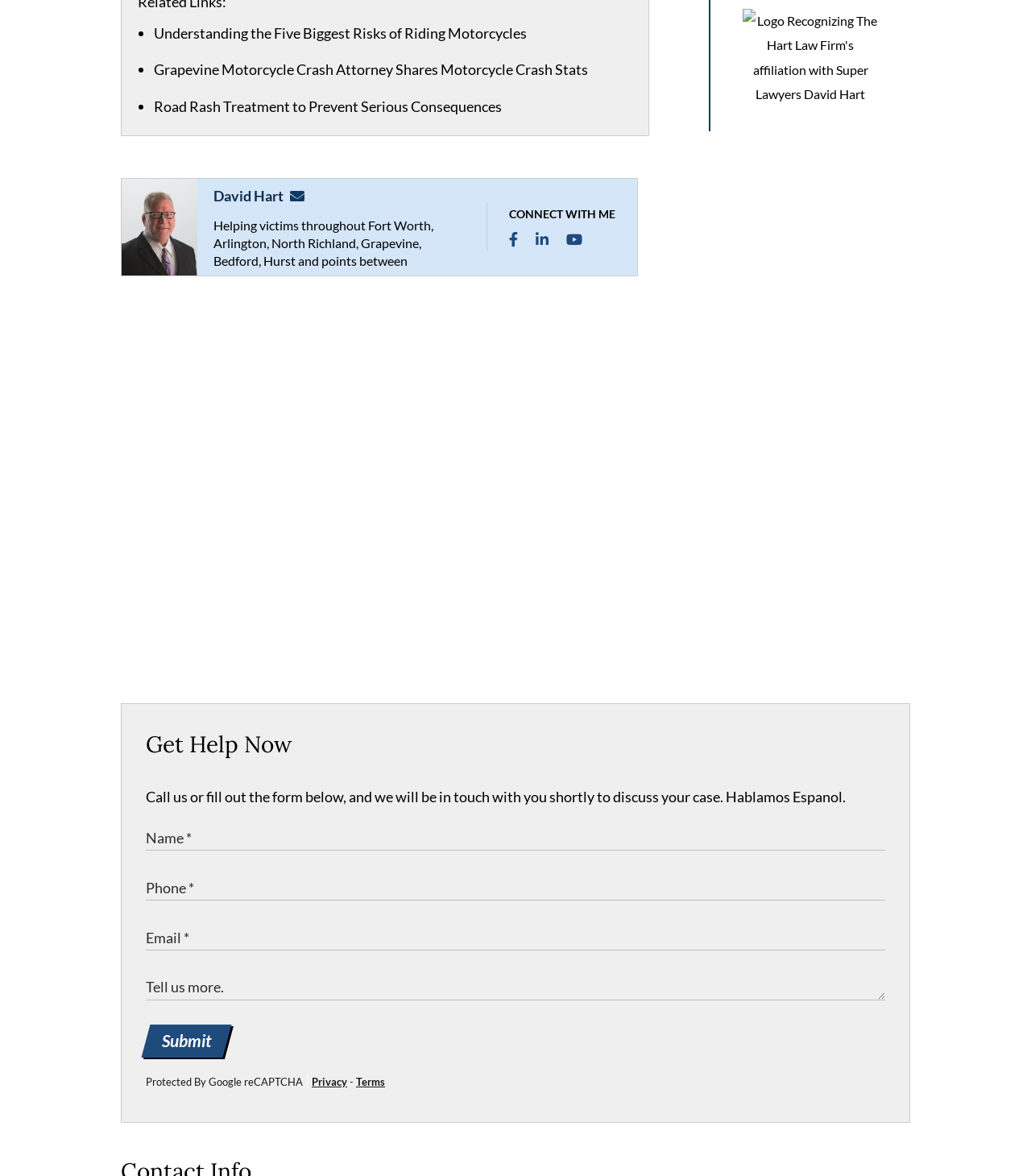Please identify the bounding box coordinates of the area that needs to be clicked to fulfill the following instruction: "Get help now."

[0.141, 0.615, 0.859, 0.642]